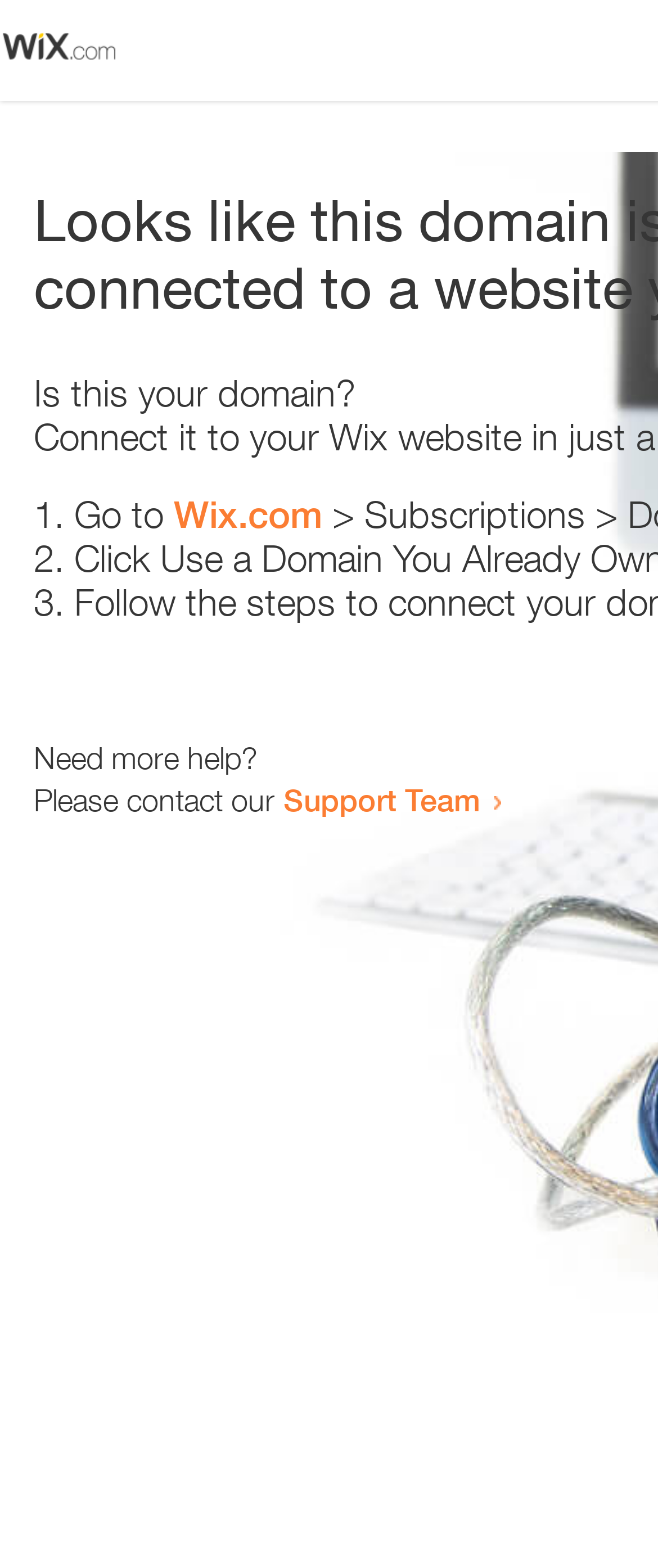Generate a thorough caption that explains the contents of the webpage.

The webpage appears to be an error page, with a small image at the top left corner. Below the image, there is a question "Is this your domain?" in a prominent position. 

To the right of the question, there is a numbered list with three items. The first item starts with "1." and suggests going to "Wix.com". The second item starts with "2." and the third item starts with "3.", but their contents are not specified. 

Below the list, there is a message "Need more help?" followed by a sentence "Please contact our Support Team" with a link to the Support Team. The link is positioned to the right of the sentence.